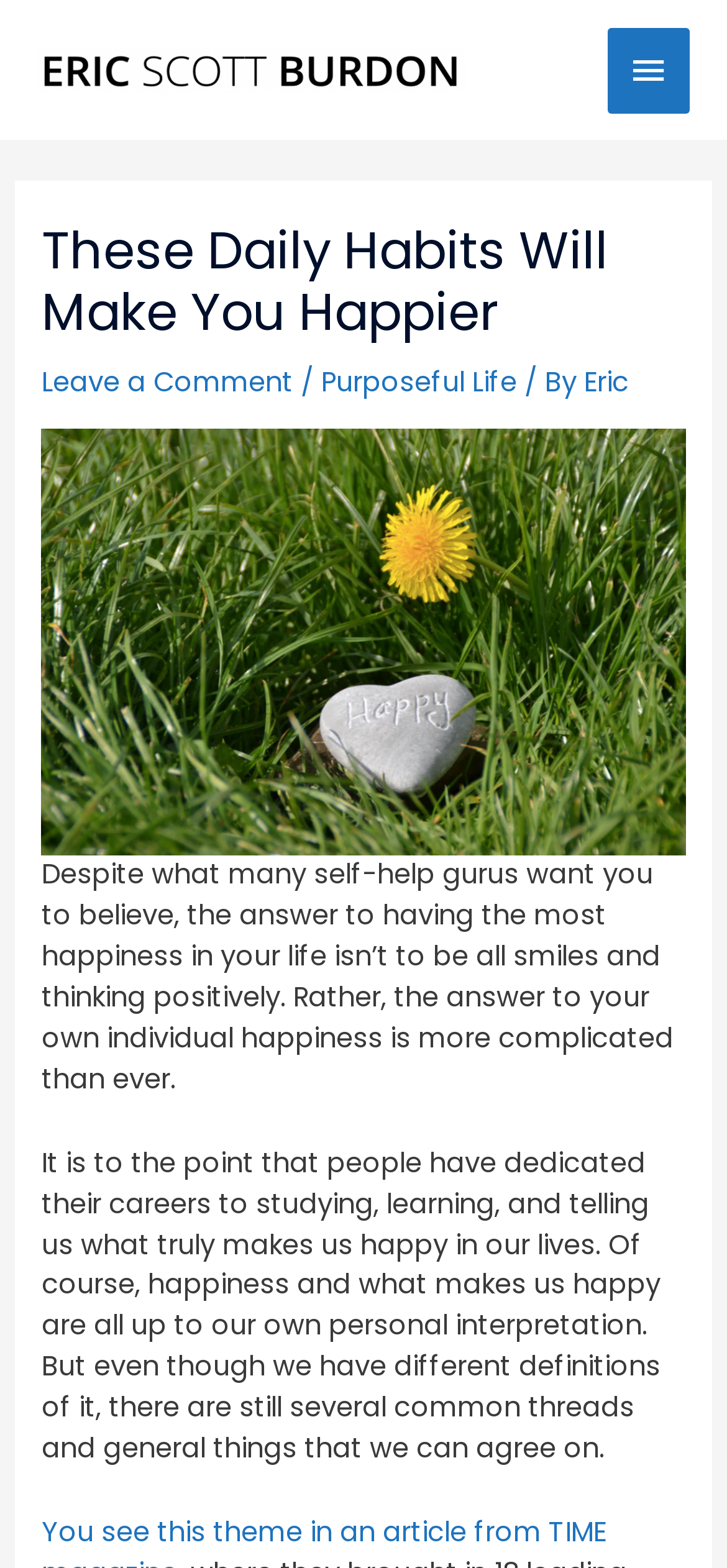What is the purpose of the button in the top-right corner?
Please provide a comprehensive answer based on the contents of the image.

The button in the top-right corner is labeled as 'Main Menu' and has an icon. It is likely used to navigate to other parts of the website or to access additional features.